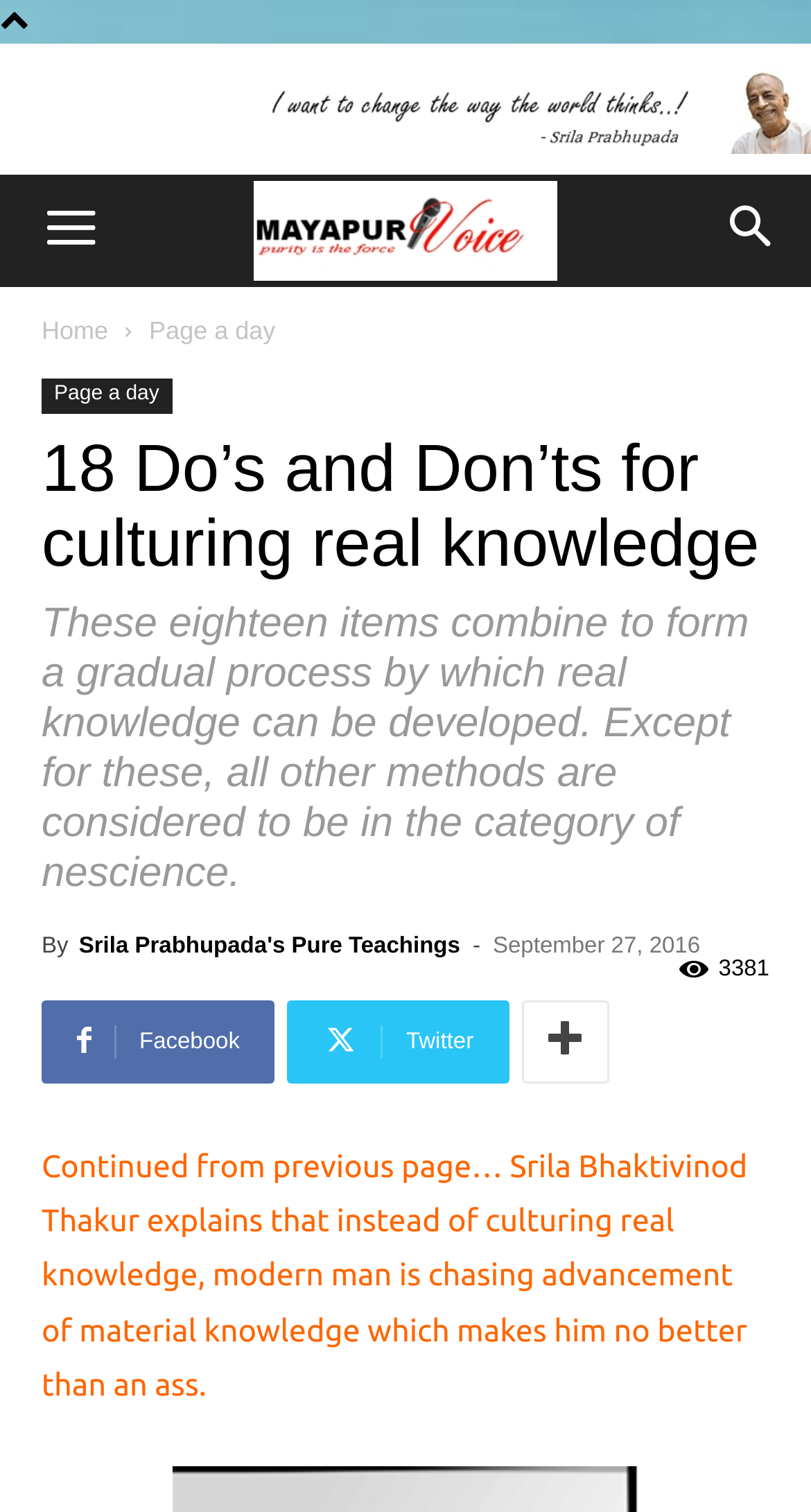Determine the bounding box coordinates of the element that should be clicked to execute the following command: "Open the menu".

None